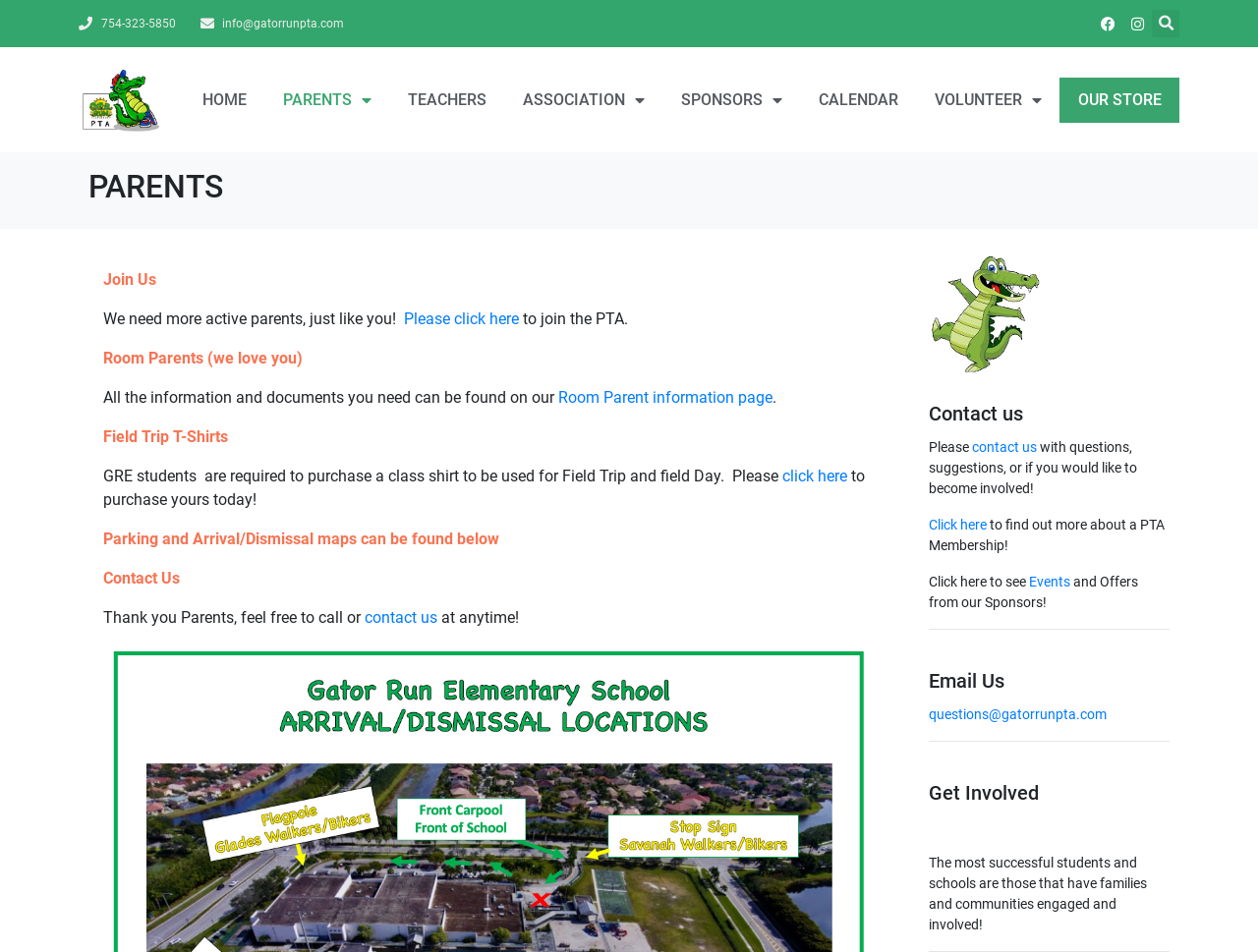Identify the bounding box coordinates for the element that needs to be clicked to fulfill this instruction: "Purchase Field Trip T-Shirts". Provide the coordinates in the format of four float numbers between 0 and 1: [left, top, right, bottom].

[0.622, 0.491, 0.673, 0.51]